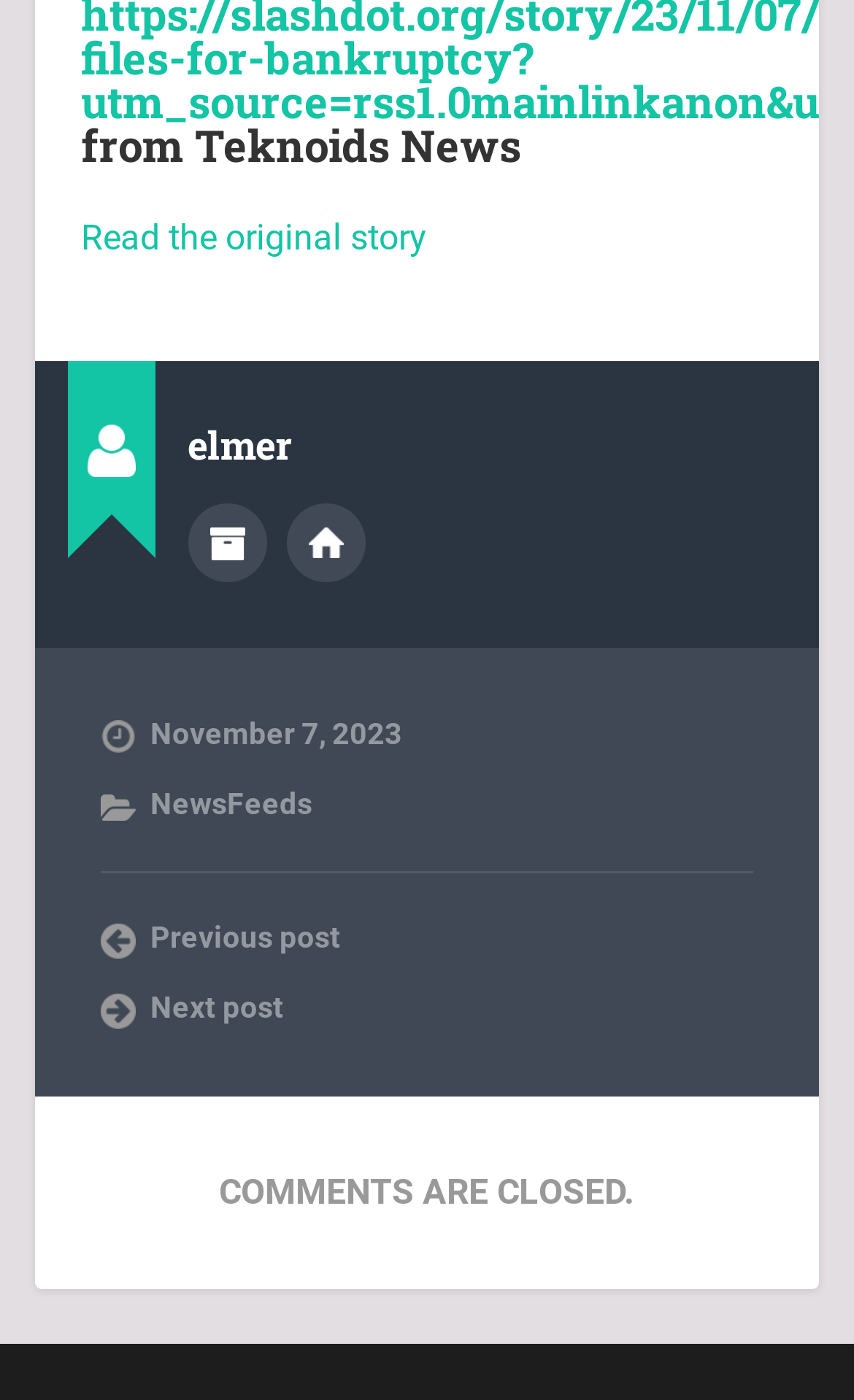Based on the element description Read the original story, identify the bounding box coordinates for the UI element. The coordinates should be in the format (top-left x, top-left y, bottom-right x, bottom-right y) and within the 0 to 1 range.

[0.095, 0.155, 0.5, 0.185]